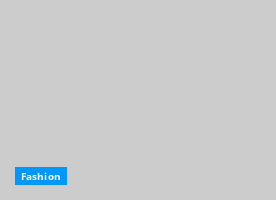Give a thorough explanation of the elements present in the image.

The image features a vibrant representation of the fashion category on a website, set against a subtle gray background. Within the image, a prominent blue button labeled "Fashion" captures attention, highlighting the theme of style and trends. This button is a gateway for readers to explore articles and stories related to fashion, clothing essentials, and seasonal styles, reflecting the latest in the fashion industry. Such a category encourages visitors to delve into fashionable insights, making it an essential feature for anyone interested in enhancing their wardrobe or staying abreast of current fashion trends.